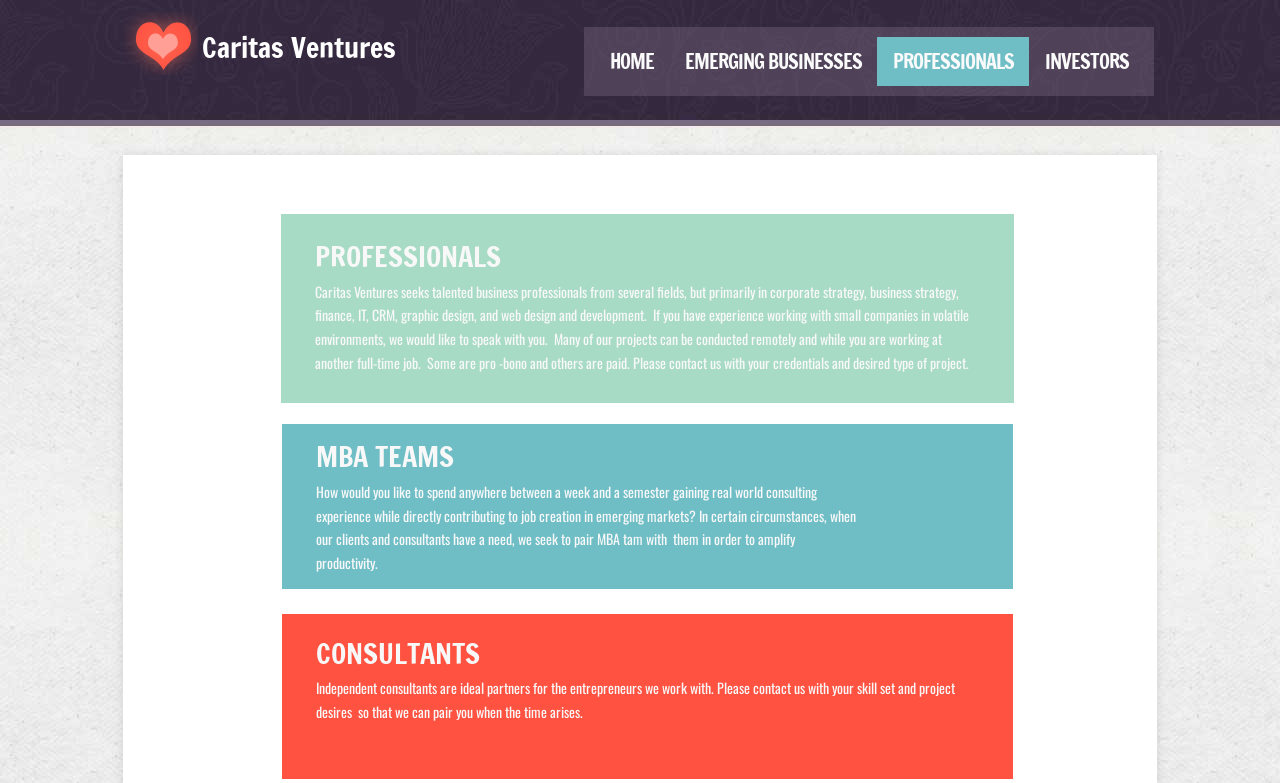Can some projects be conducted remotely?
Observe the image and answer the question with a one-word or short phrase response.

Yes